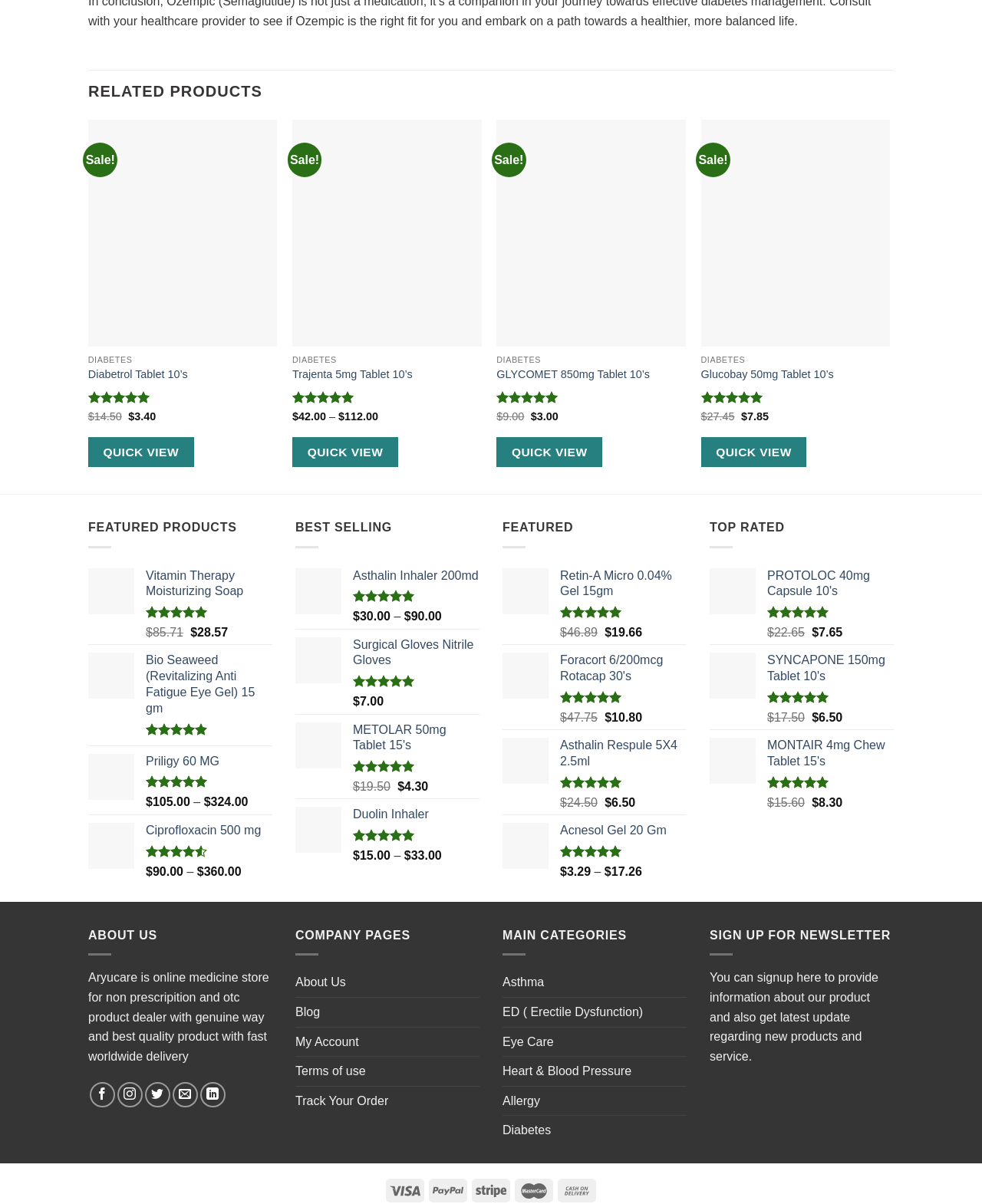Determine the bounding box coordinates of the clickable area required to perform the following instruction: "Check the rating of 'Asthalin Inhaler 200md'". The coordinates should be represented as four float numbers between 0 and 1: [left, top, right, bottom].

[0.359, 0.49, 0.423, 0.5]